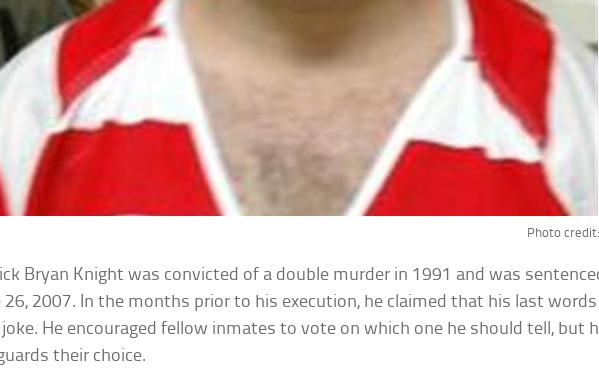Reply to the question with a brief word or phrase: Why did Patrick Bryan Knight want to share a joke as his last words?

to leave a lighthearted legacy